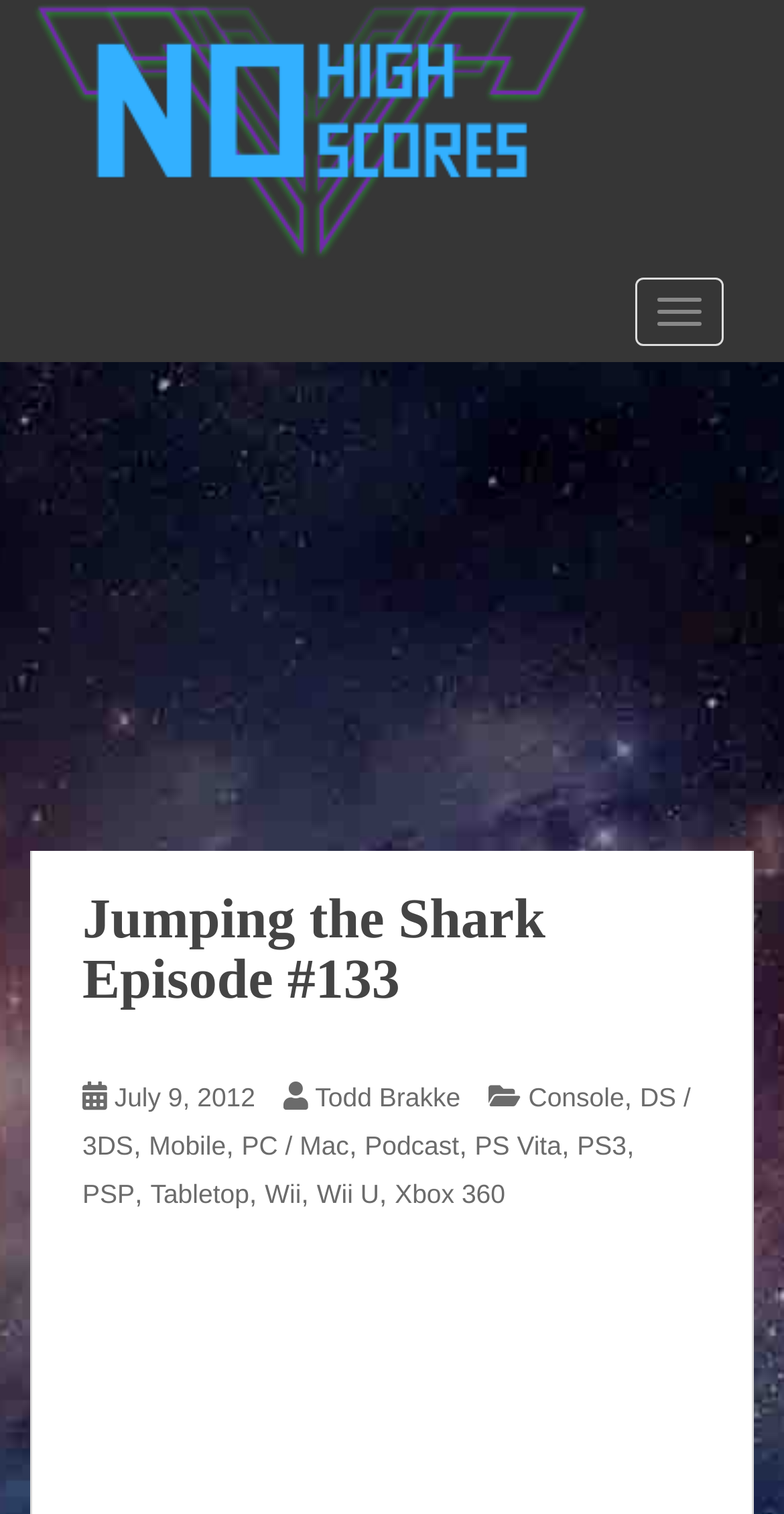Answer the question with a brief word or phrase:
What is the name of the episode?

Jumping the Shark Episode #133